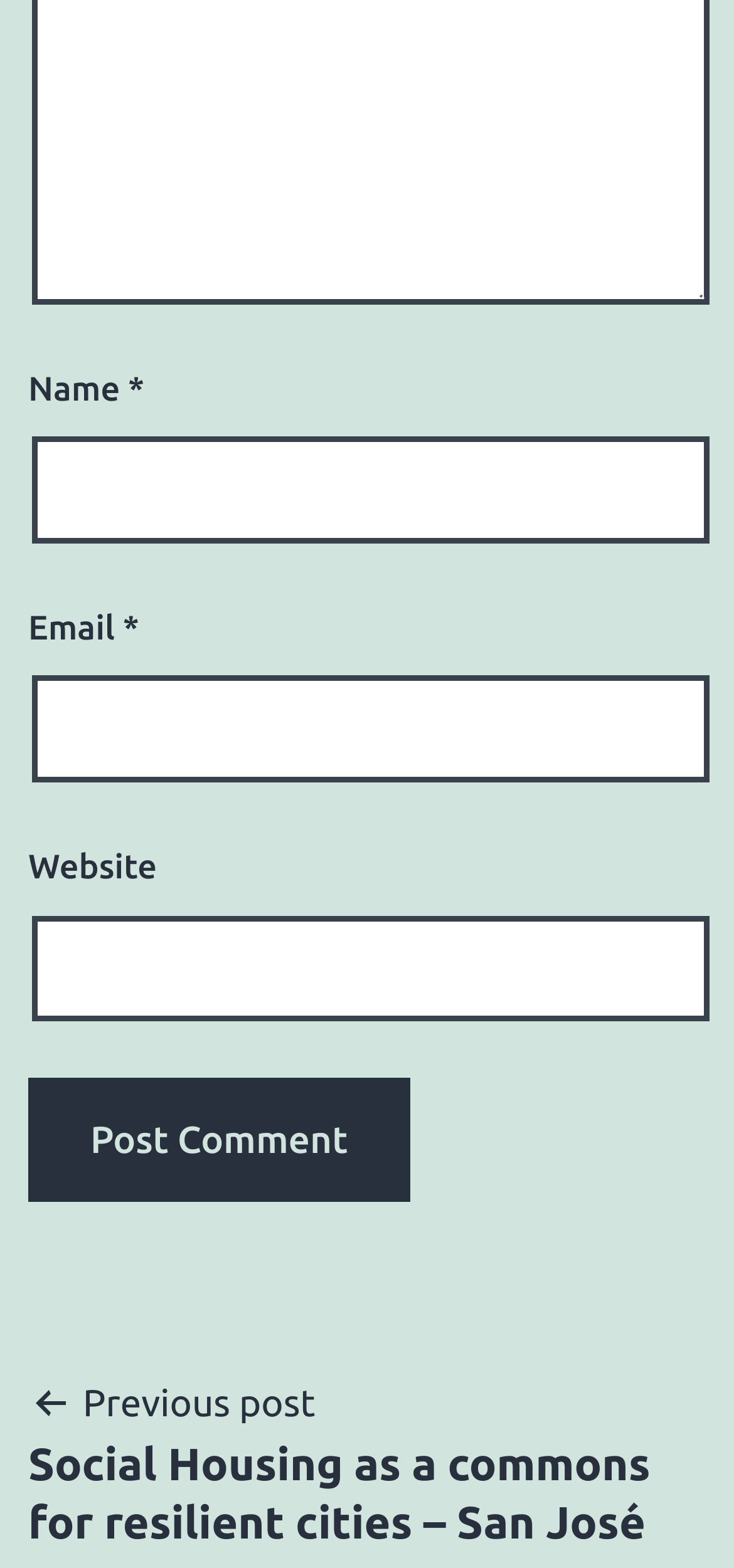Locate the UI element described as follows: "parent_node: Website name="url"". Return the bounding box coordinates as four float numbers between 0 and 1 in the order [left, top, right, bottom].

[0.044, 0.584, 0.967, 0.652]